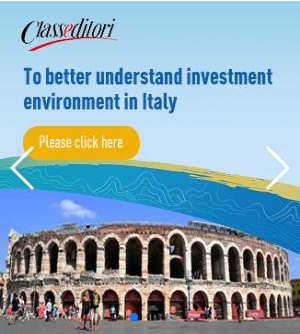What is the purpose of the call-to-action button?
Use the information from the image to give a detailed answer to the question.

The purpose of the call-to-action button labeled 'Please click here' is to invite viewers to engage further with the content, likely to learn more about the investment environment in Italy. This is inferred from the context of the banner, which aims to encourage international investment.